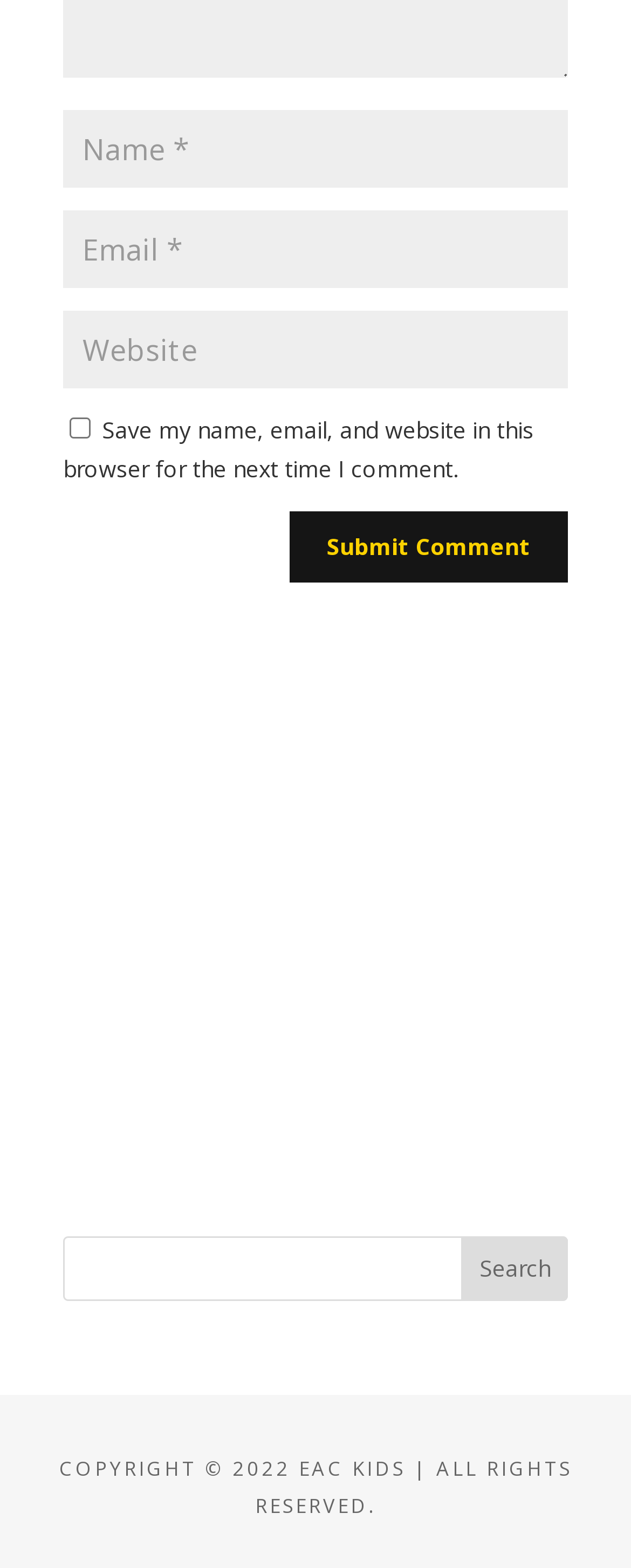Using the details in the image, give a detailed response to the question below:
What is the button at the bottom right corner for?

The button has a label 'Search' and is located next to a textbox, indicating that it is used to search for something on the website.